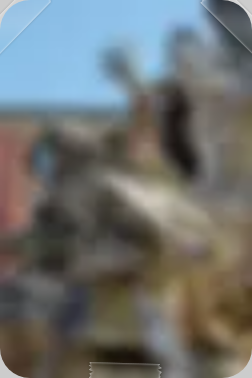In which year was the fountain completed?
Based on the screenshot, respond with a single word or phrase.

1651